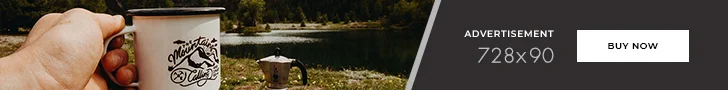What is beside the coffee pot?
Look at the image and provide a detailed response to the question.

In the background of the image, a classic coffee pot is placed, and beside it, there is a patch of greenery, which adds to the outdoorsy vibe of the scene.